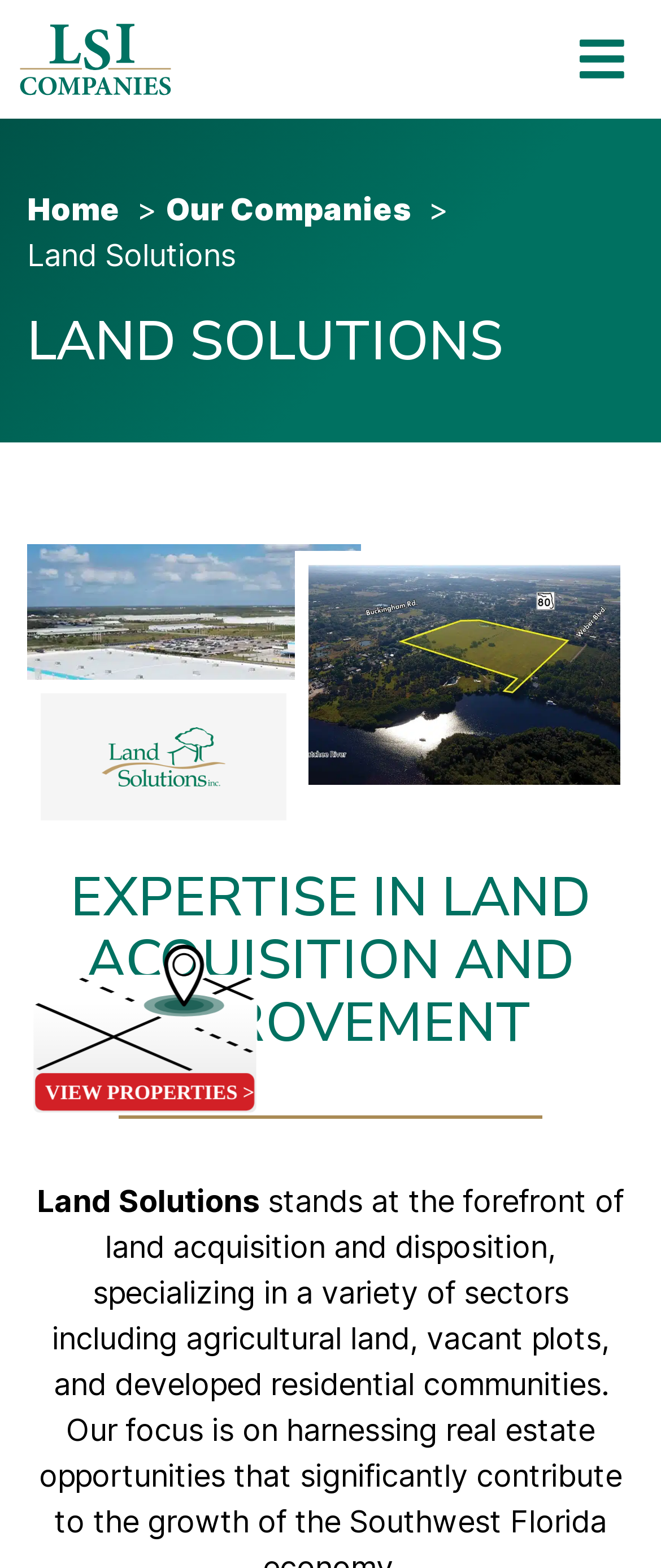What is the company name?
Please elaborate on the answer to the question with detailed information.

I found the company name by looking at the navigation breadcrumb section, where it says 'Land Solutions'.